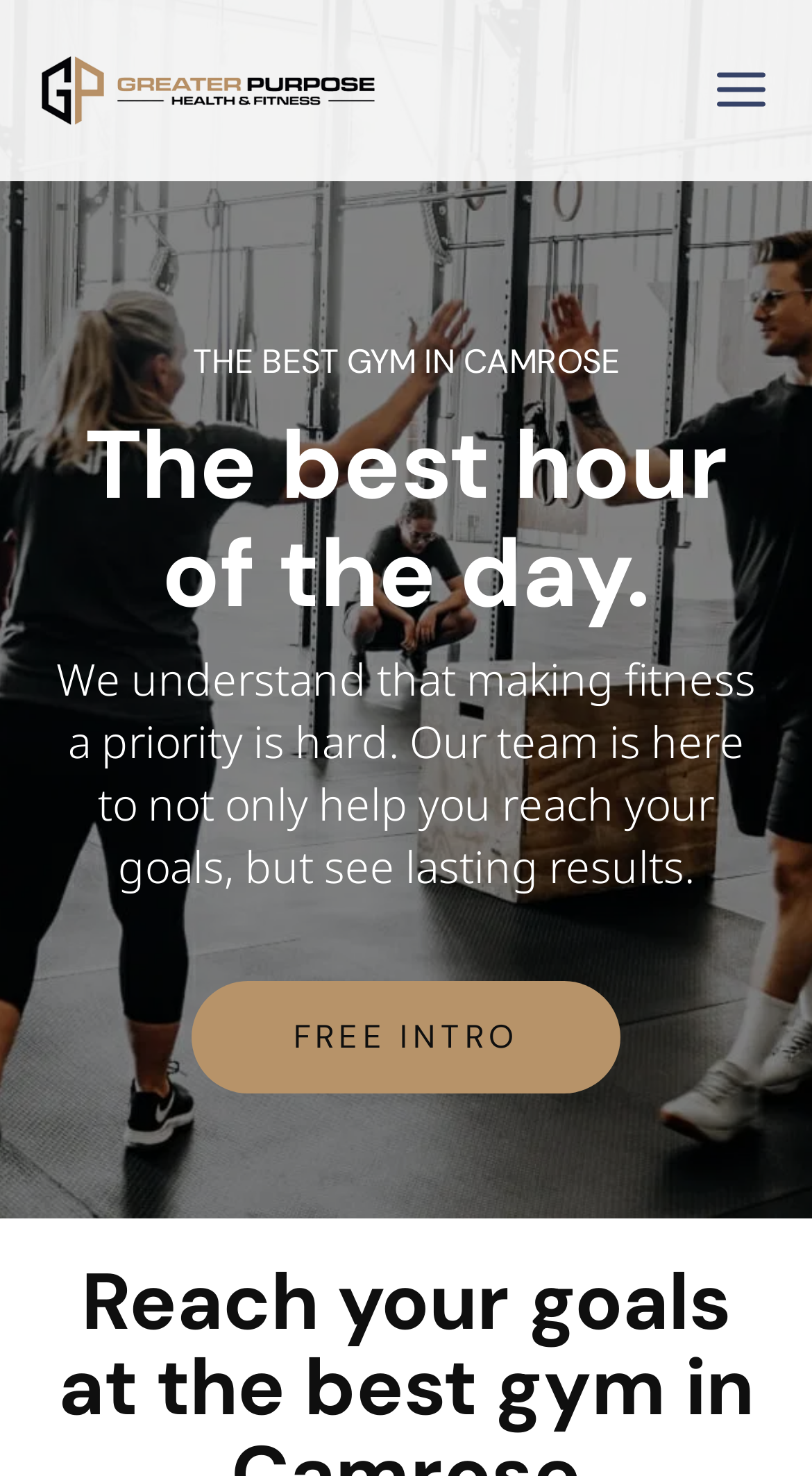Illustrate the webpage with a detailed description.

The webpage is about Greater Purpose Health and Fitness, a gym in Camrose. At the top left, there is a link. On the top right, there is a main menu button with an accompanying image. Below the link, there are two headings, one stating "THE BEST GYM IN CAMROSE" and another saying "The best hour of the day." 

Below these headings, there is a paragraph of text that explains the gym's approach to helping clients reach their fitness goals. Underneath this text, there is a "Free Intro" button, which has the text "FREE INTRO" on it. The button is positioned roughly in the middle of the page.